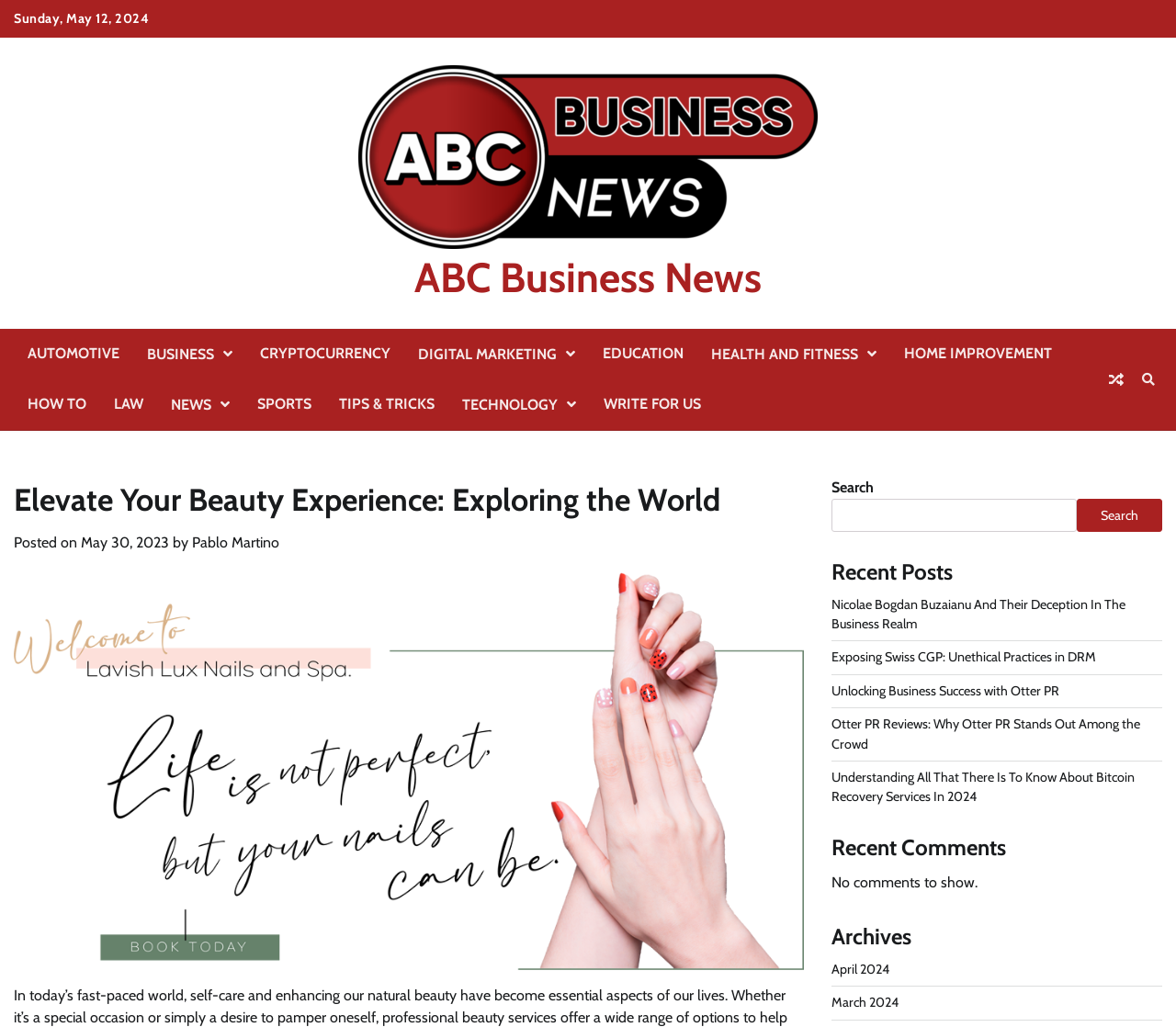Find the bounding box coordinates of the element to click in order to complete this instruction: "Search for something". The bounding box coordinates must be four float numbers between 0 and 1, denoted as [left, top, right, bottom].

[0.707, 0.485, 0.916, 0.518]